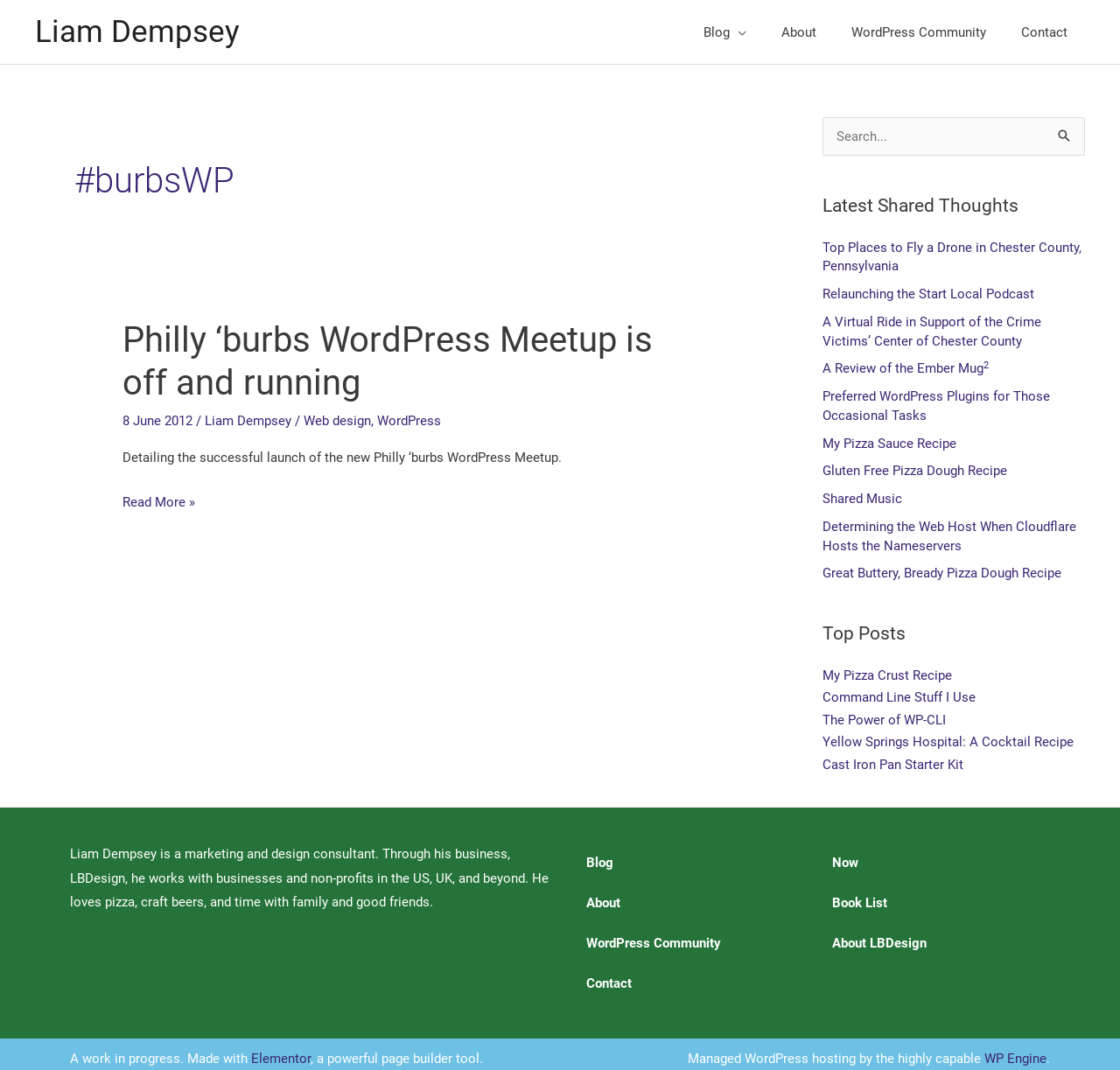Provide the bounding box coordinates of the HTML element described by the text: "Cast Iron Pan Starter Kit". The coordinates should be in the format [left, top, right, bottom] with values between 0 and 1.

[0.734, 0.707, 0.86, 0.722]